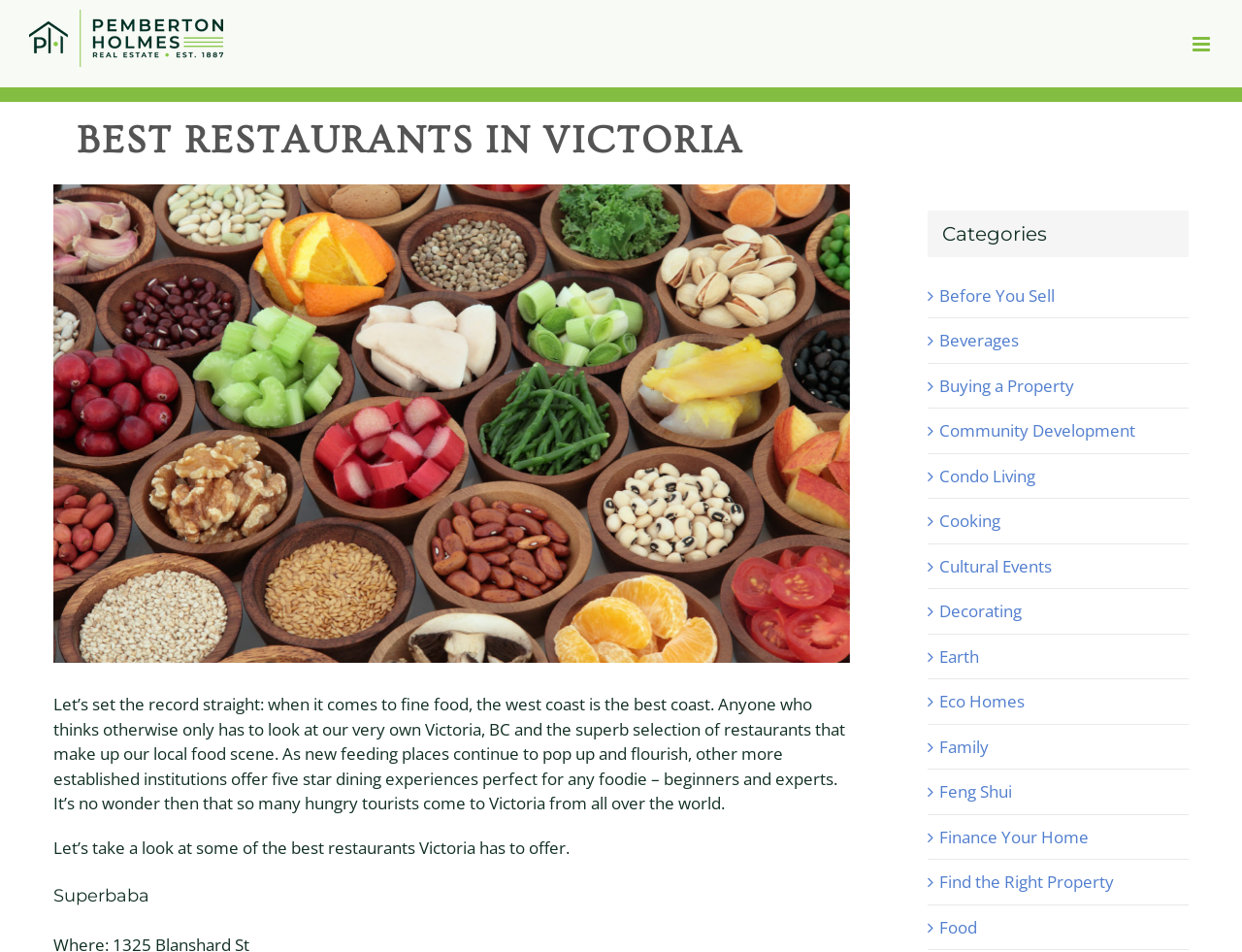Using details from the image, please answer the following question comprehensively:
What is the name of the first restaurant mentioned on the webpage?

The first restaurant mentioned on the webpage is 'Superbaba', which is mentioned in a heading element below the introductory text.